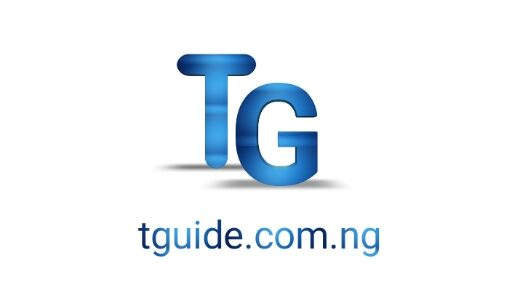Please answer the following question using a single word or phrase: 
Is the design modern?

Yes